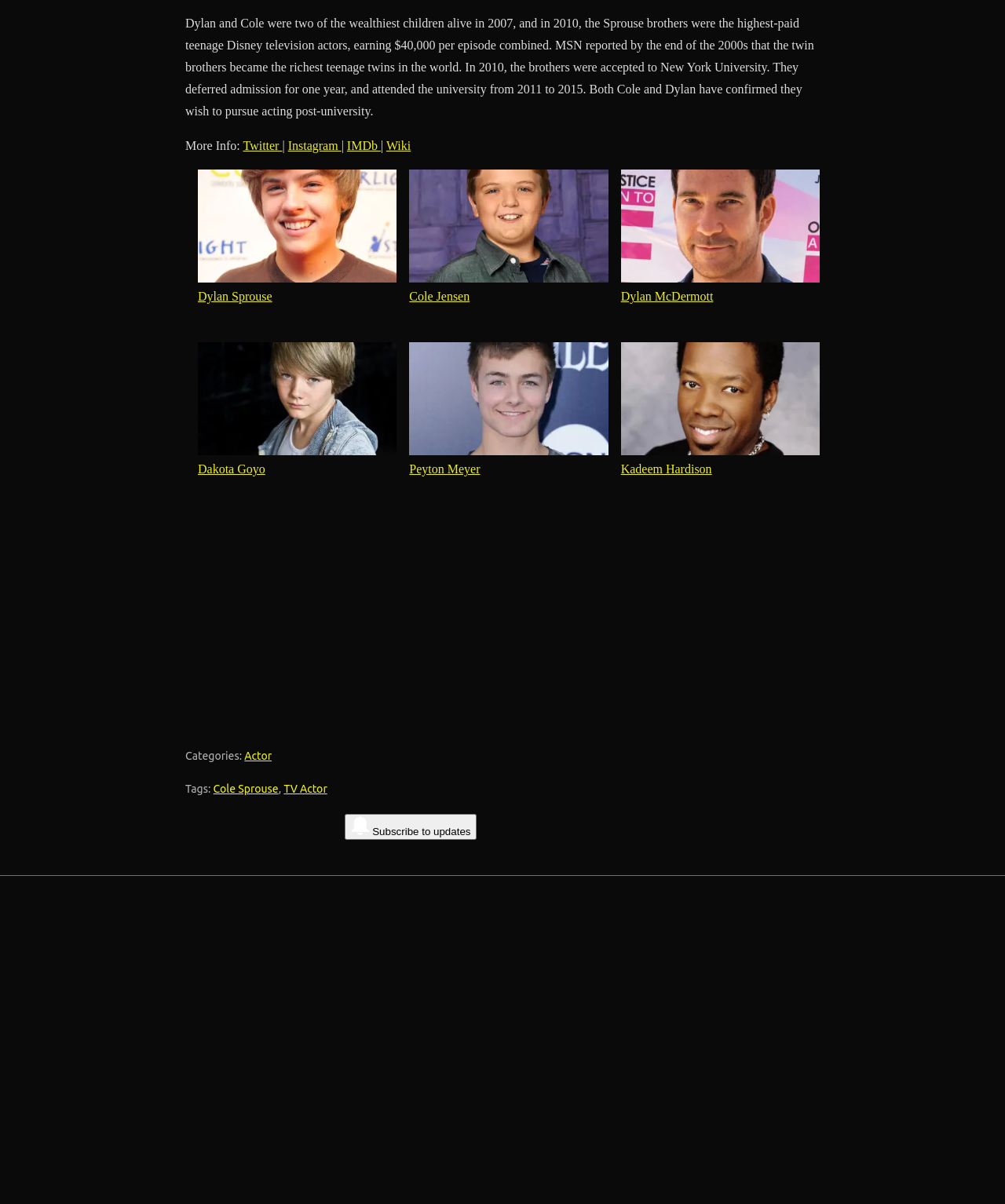Answer the question using only a single word or phrase: 
What is the name of the university the Sprouse brothers attended?

New York University